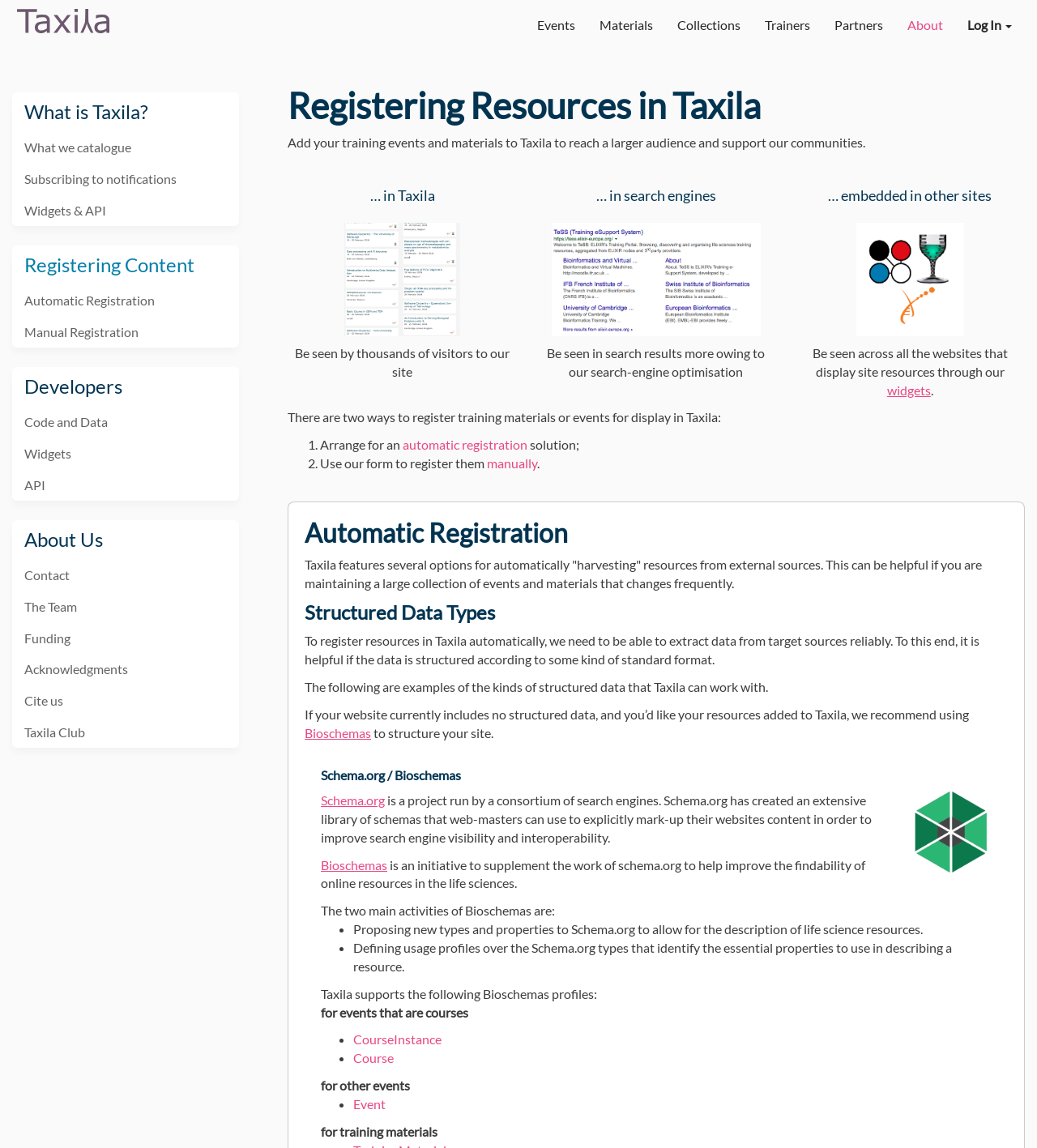Provide the bounding box coordinates of the HTML element described by the text: "What is Taxila?".

[0.012, 0.08, 0.23, 0.115]